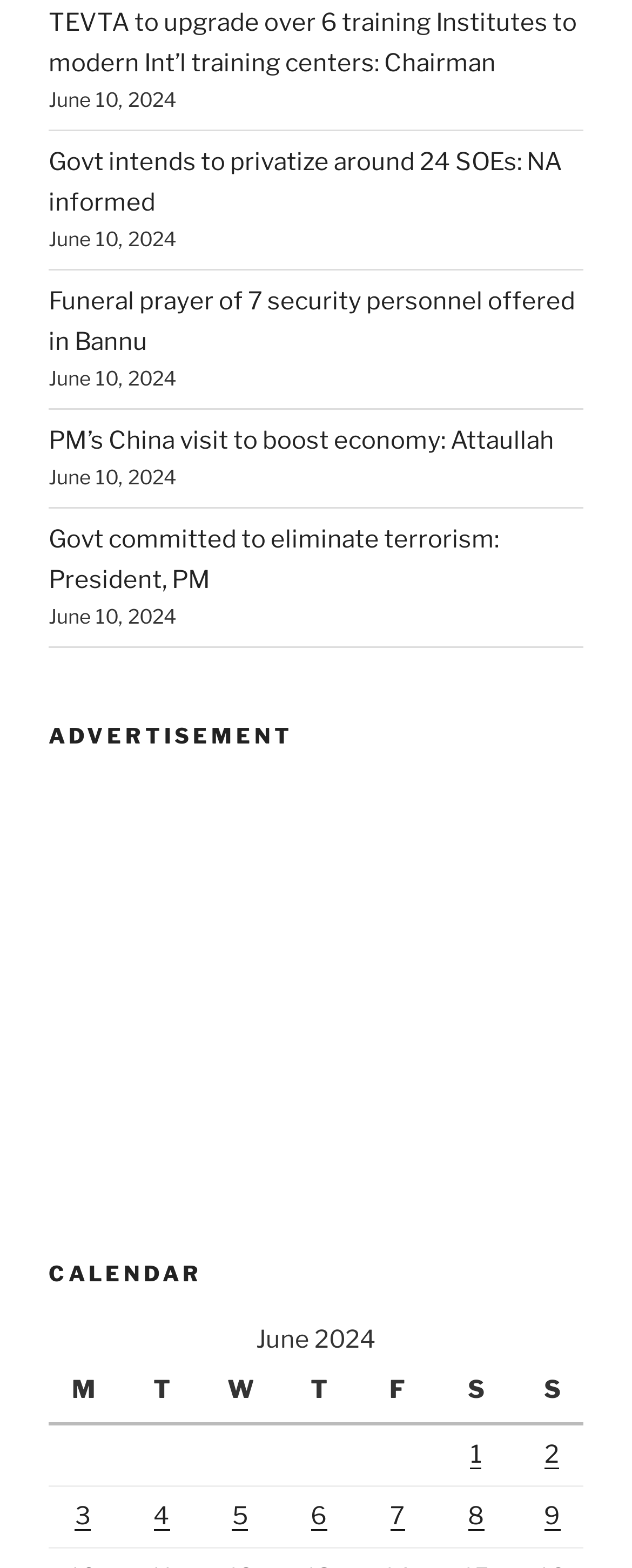What is the title of the section that contains advertisements?
Provide a well-explained and detailed answer to the question.

The title of the section that contains advertisements can be found by looking at the heading element with the text 'ADVERTISEMENT'.